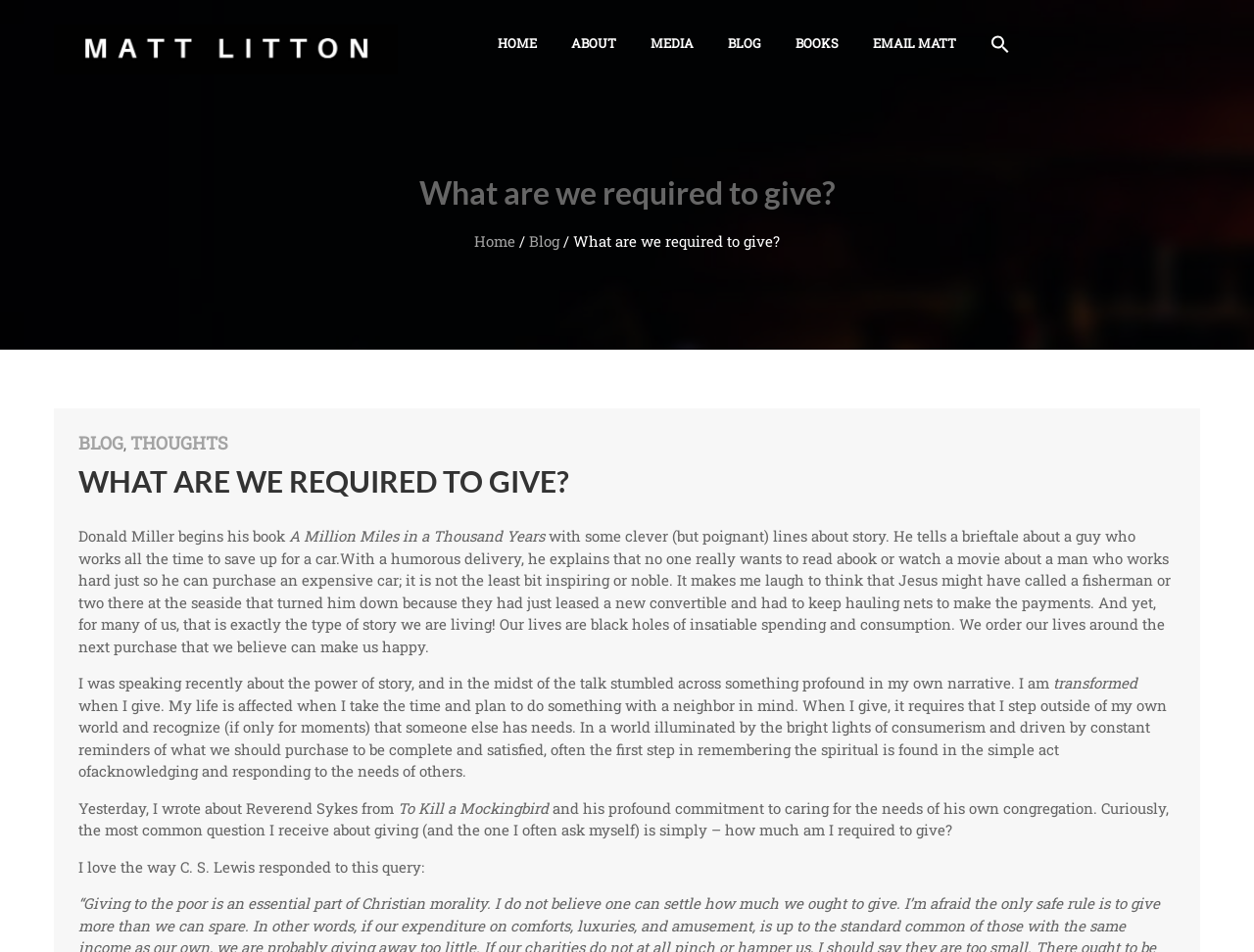Who is the character mentioned from the book 'To Kill a Mockingbird'?
Answer with a single word or phrase by referring to the visual content.

Reverend Sykes